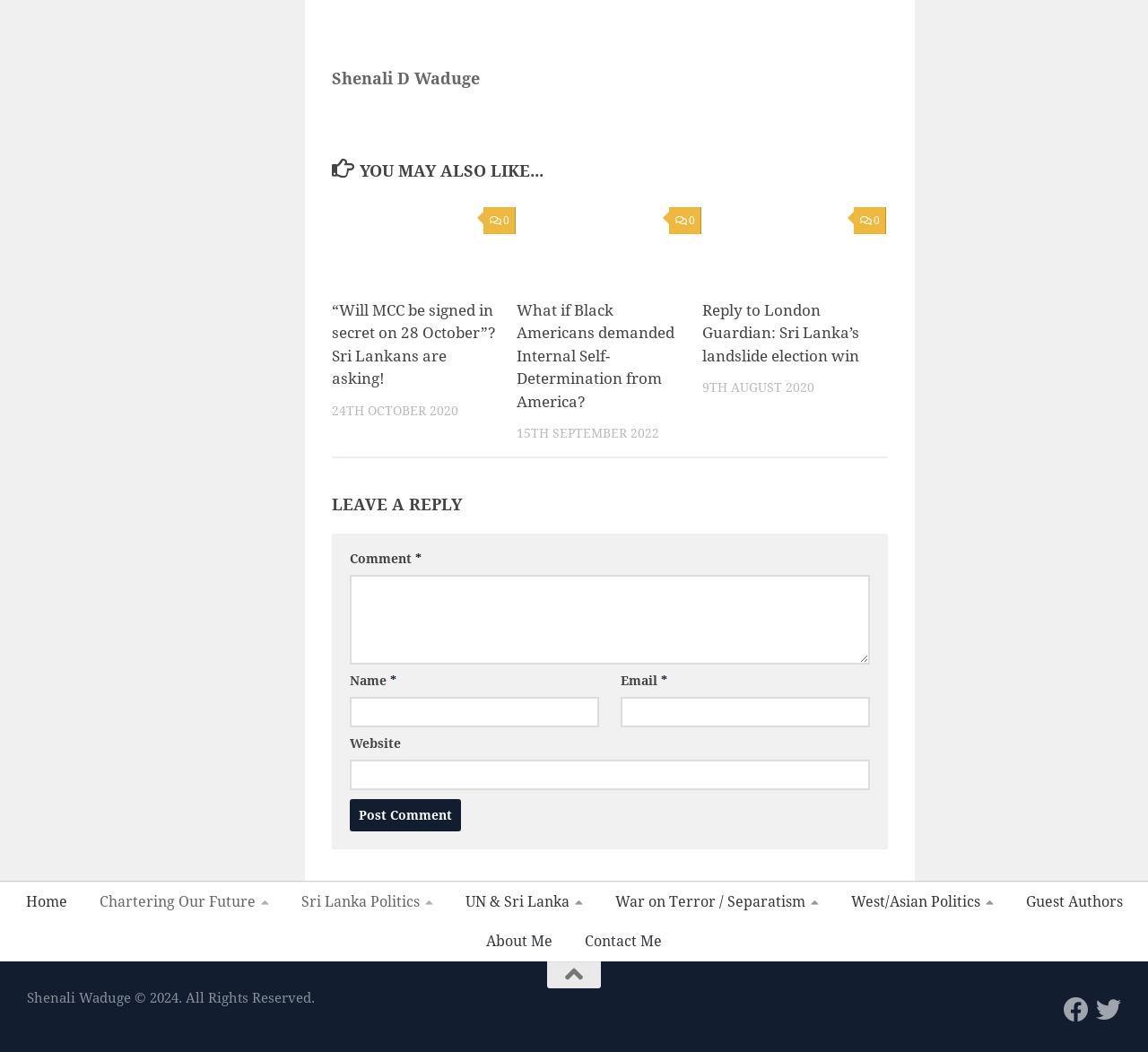Provide the bounding box coordinates of the area you need to click to execute the following instruction: "Click on the 'Follow me on Facebook' link".

[0.927, 0.948, 0.948, 0.972]